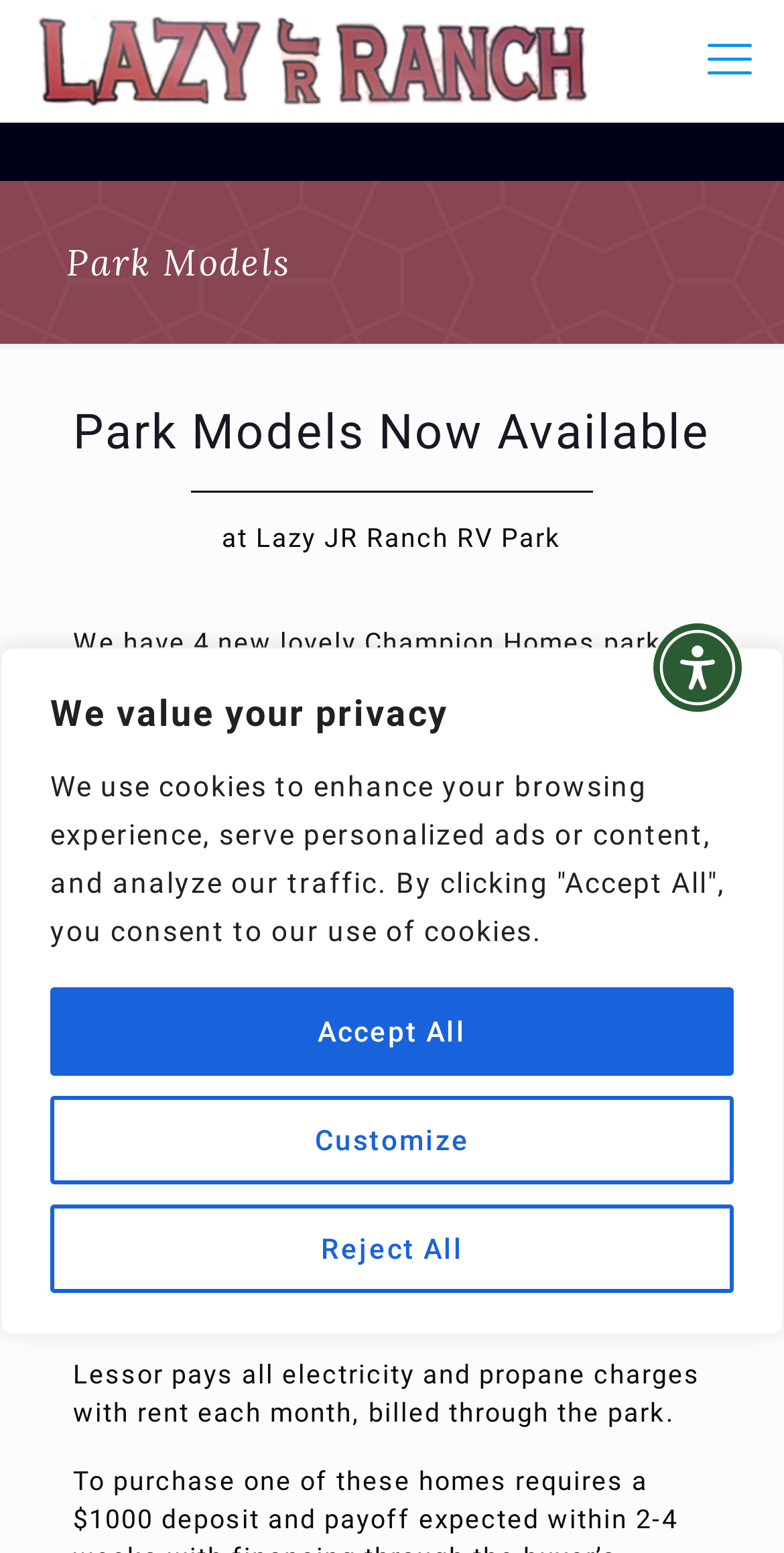Can the park models be rented?
Offer a detailed and full explanation in response to the question.

According to the webpage, two of the park models are available for rent, a 1BR and a 2BR, with rent ranging from $1000 to $1500 per month depending on the lease duration.